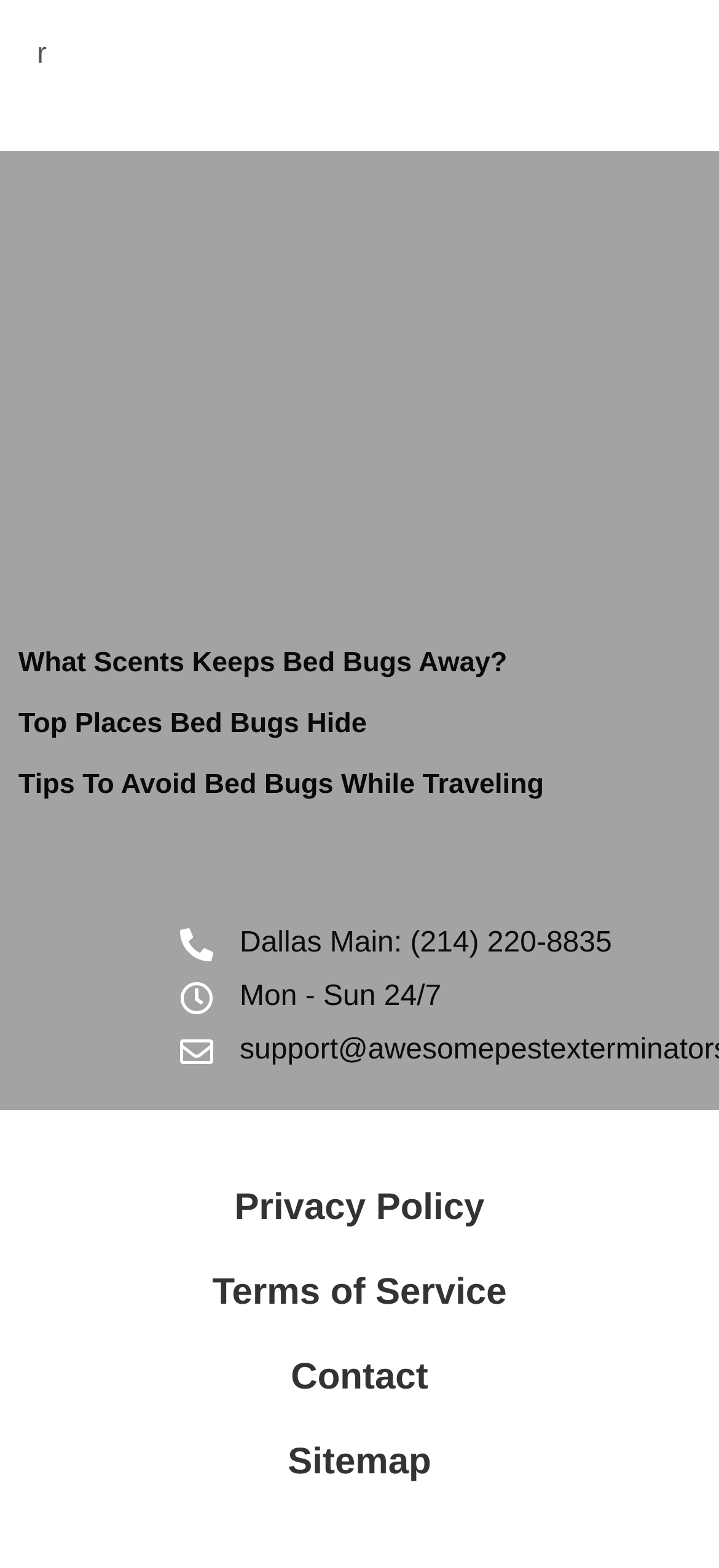Please provide the bounding box coordinates for the element that needs to be clicked to perform the instruction: "Call the Dallas main number". The coordinates must consist of four float numbers between 0 and 1, formatted as [left, top, right, bottom].

[0.25, 0.587, 1.0, 0.616]